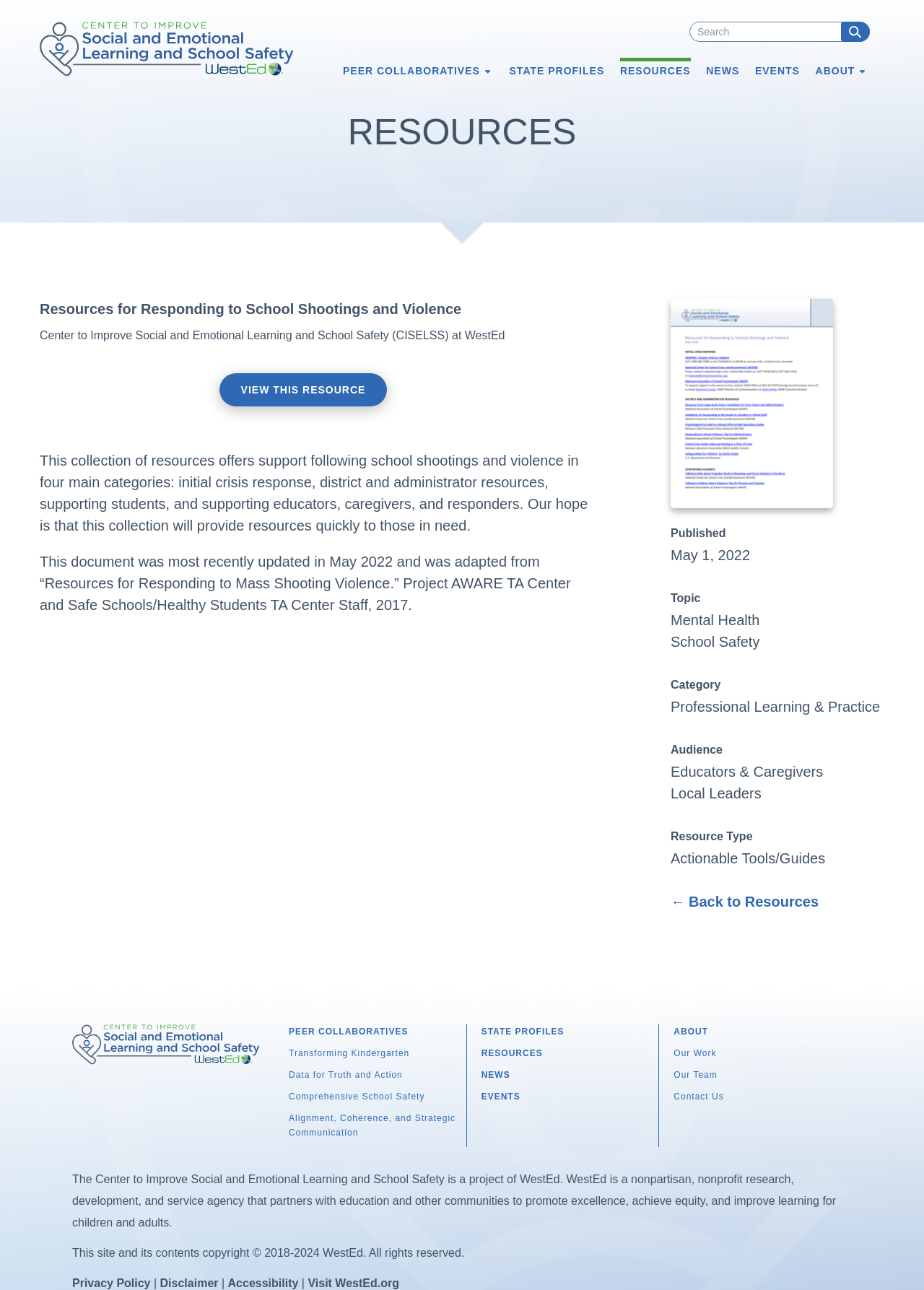Specify the bounding box coordinates of the area to click in order to follow the given instruction: "Go to SEL Center."

[0.043, 0.017, 0.318, 0.059]